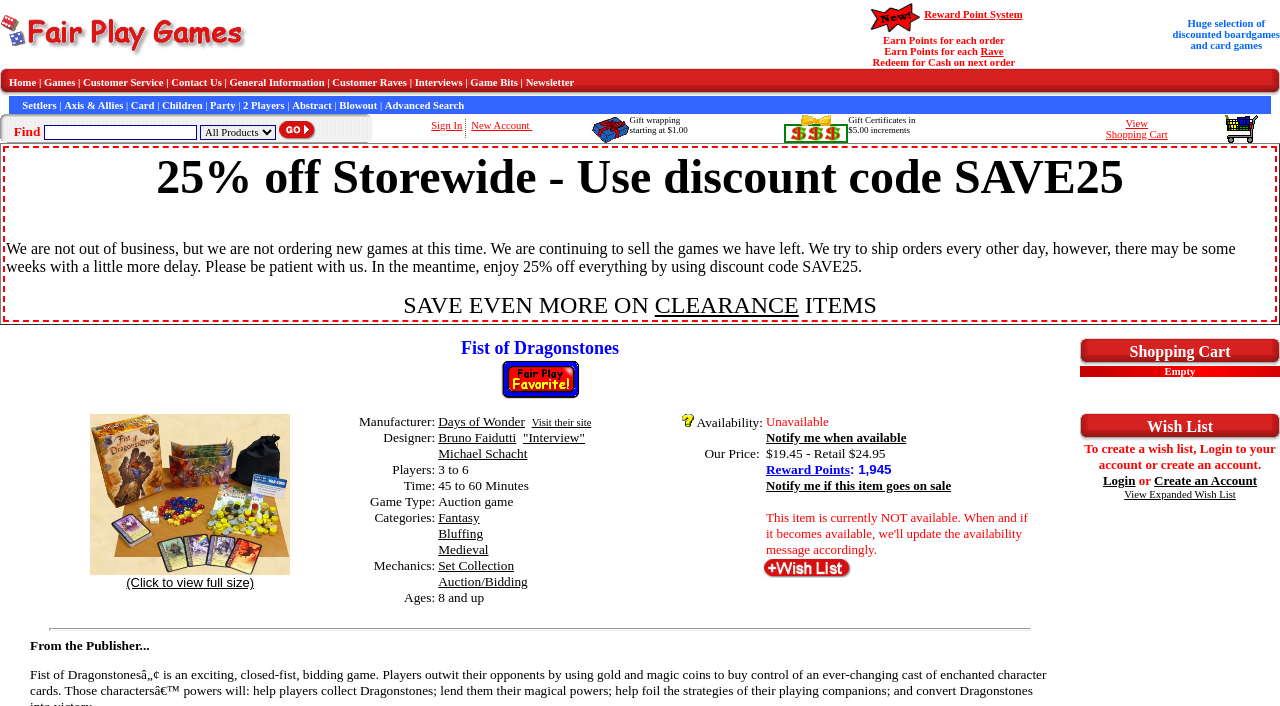Please determine the bounding box coordinates of the element to click on in order to accomplish the following task: "Click the 'Reward Point System' link". Ensure the coordinates are four float numbers ranging from 0 to 1, i.e., [left, top, right, bottom].

[0.722, 0.012, 0.799, 0.028]